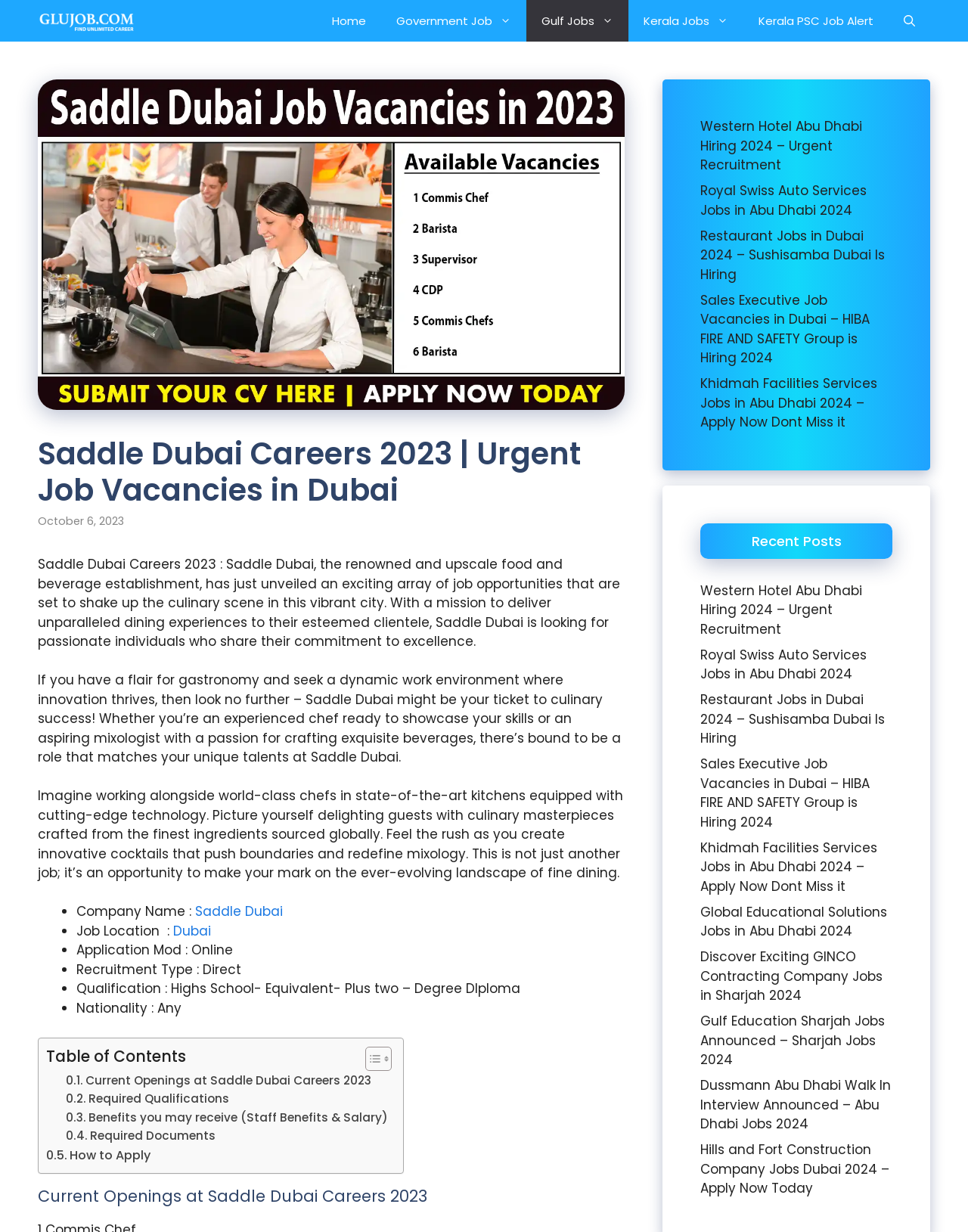Respond to the question below with a single word or phrase:
What is the application mode for the job?

Online